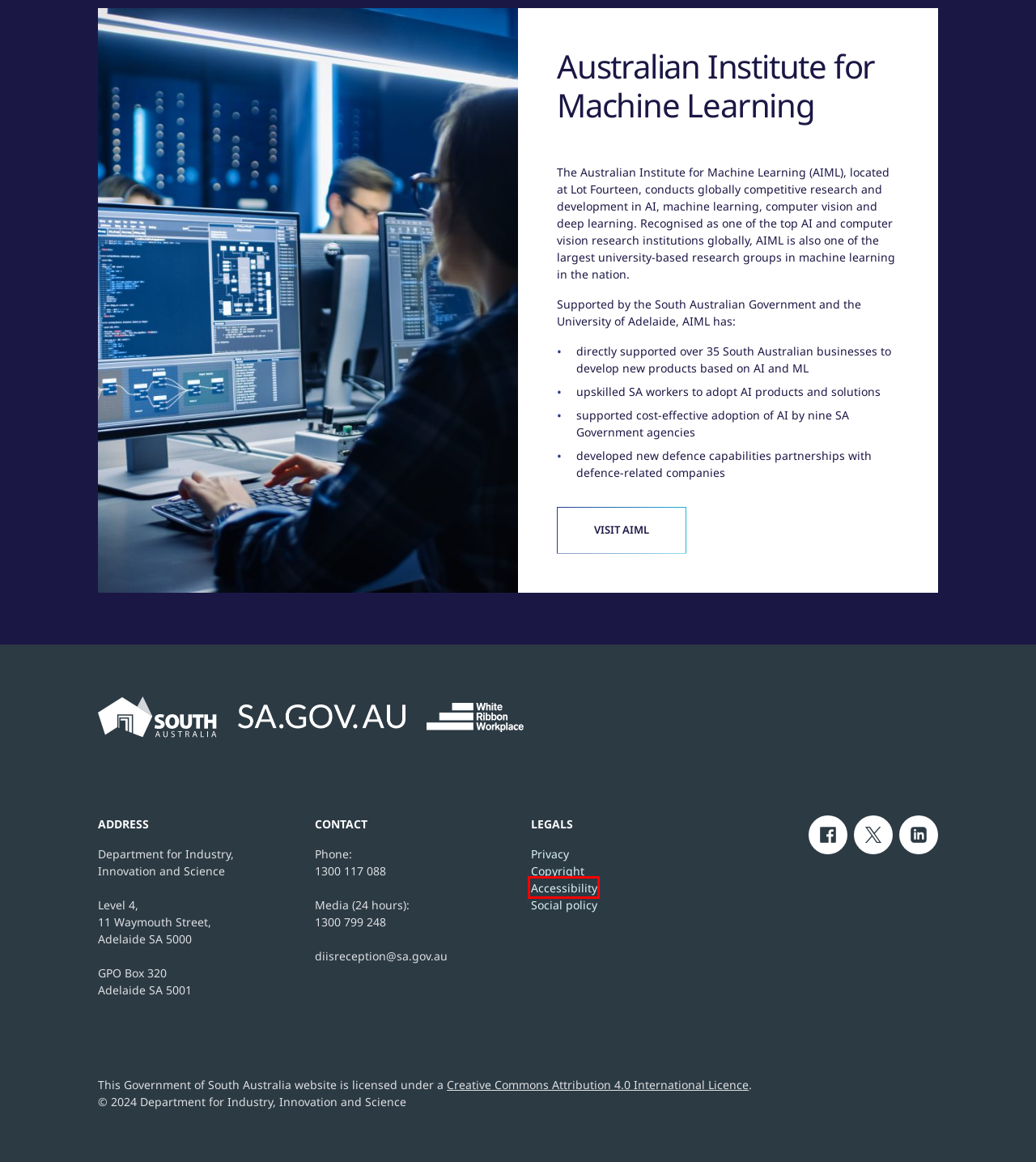Analyze the webpage screenshot with a red bounding box highlighting a UI element. Select the description that best matches the new webpage after clicking the highlighted element. Here are the options:
A. Accessibility | Department for Industry, Innovation and Science
B. Social policy | Department for Industry, Innovation and Science
C. Careers Hub
D. SA.GOV.AU - Home
E. Areas of focus | Department for Industry, Innovation and Science
F. Move to South Australia | Move to South Australia
G. Privacy | Department for Industry, Innovation and Science
H. Copyright | Department for Industry, Innovation and Science

A